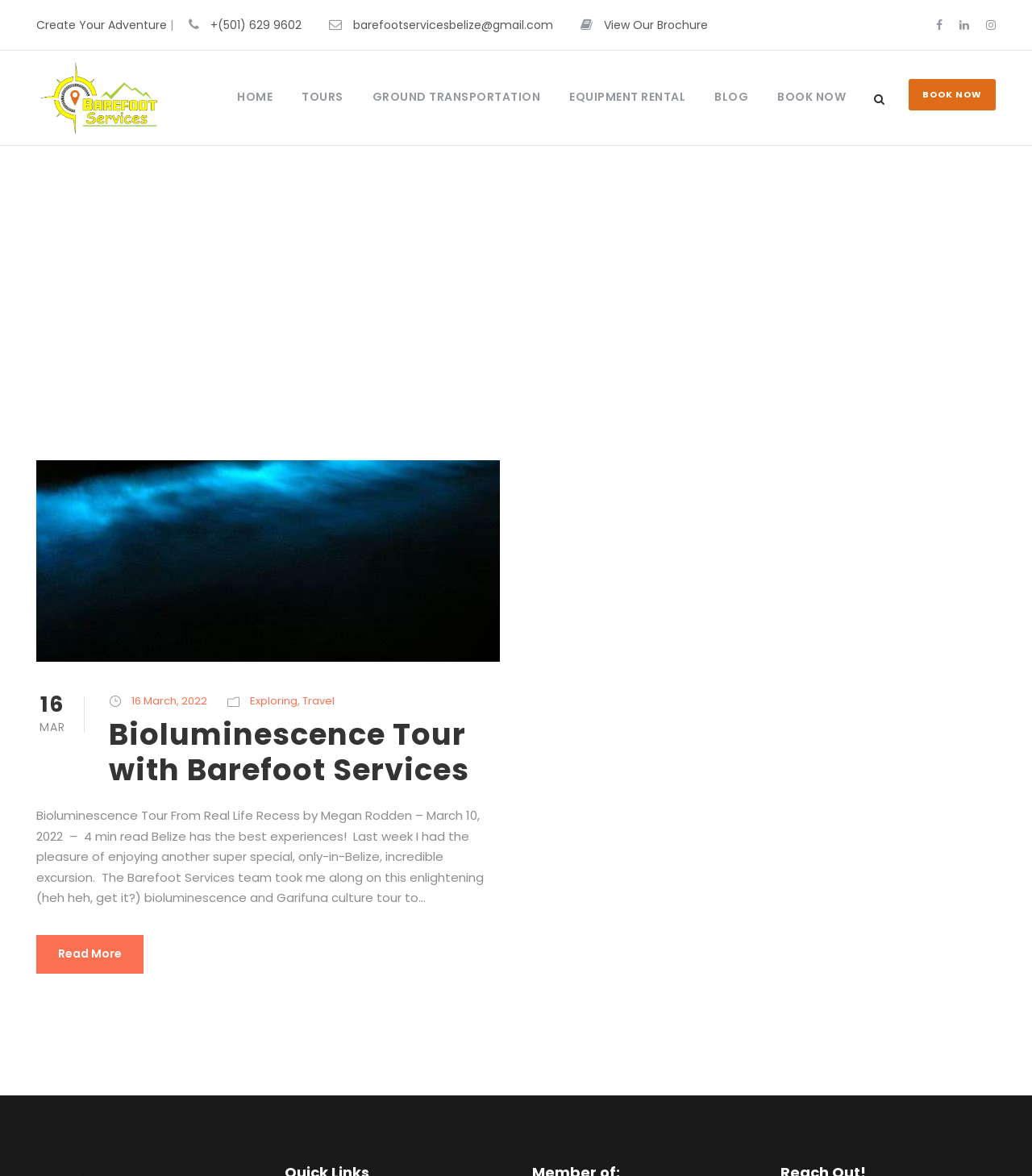Based on the image, provide a detailed and complete answer to the question: 
What type of tour is being described?

I found the tour type by reading the heading 'Bioluminescence Tour with Barefoot Services' and the subsequent text, which describes the tour experience.